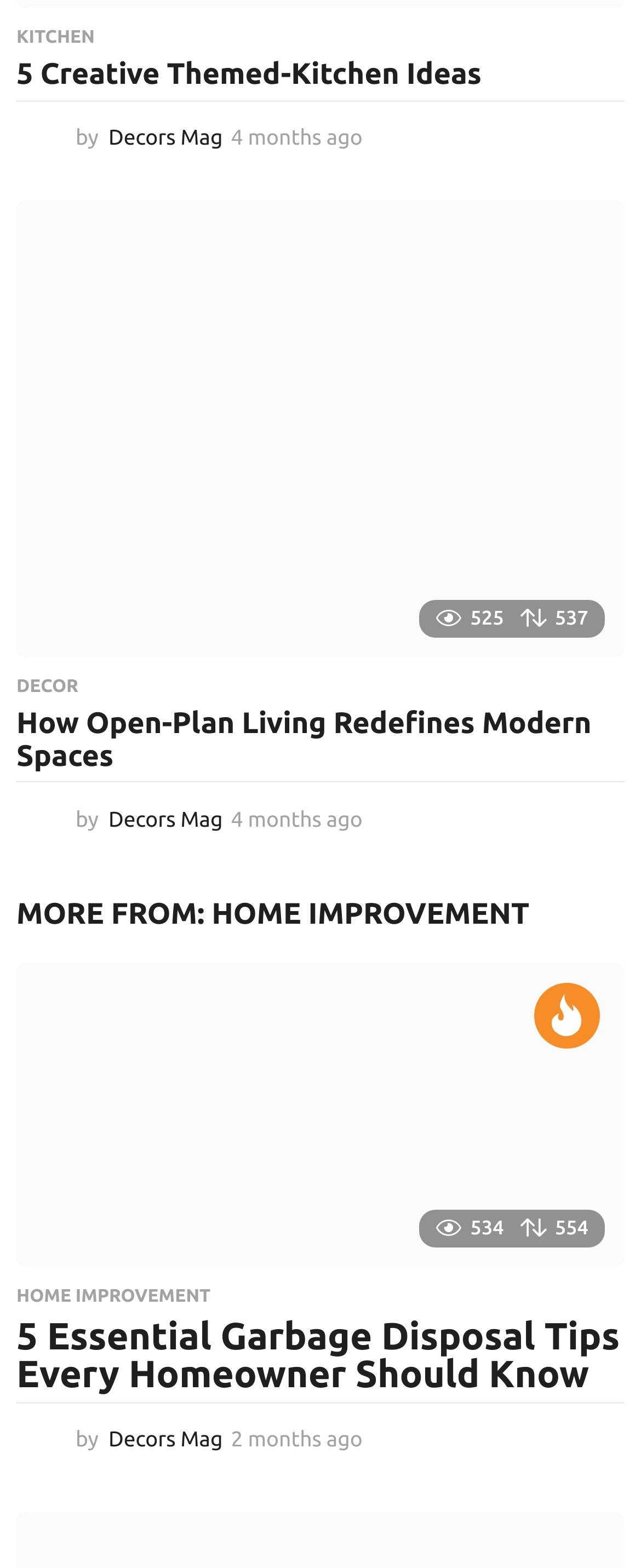Please identify the bounding box coordinates of the element's region that should be clicked to execute the following instruction: "Visit the 'Decors Mag' website". The bounding box coordinates must be four float numbers between 0 and 1, i.e., [left, top, right, bottom].

[0.026, 0.075, 0.092, 0.103]